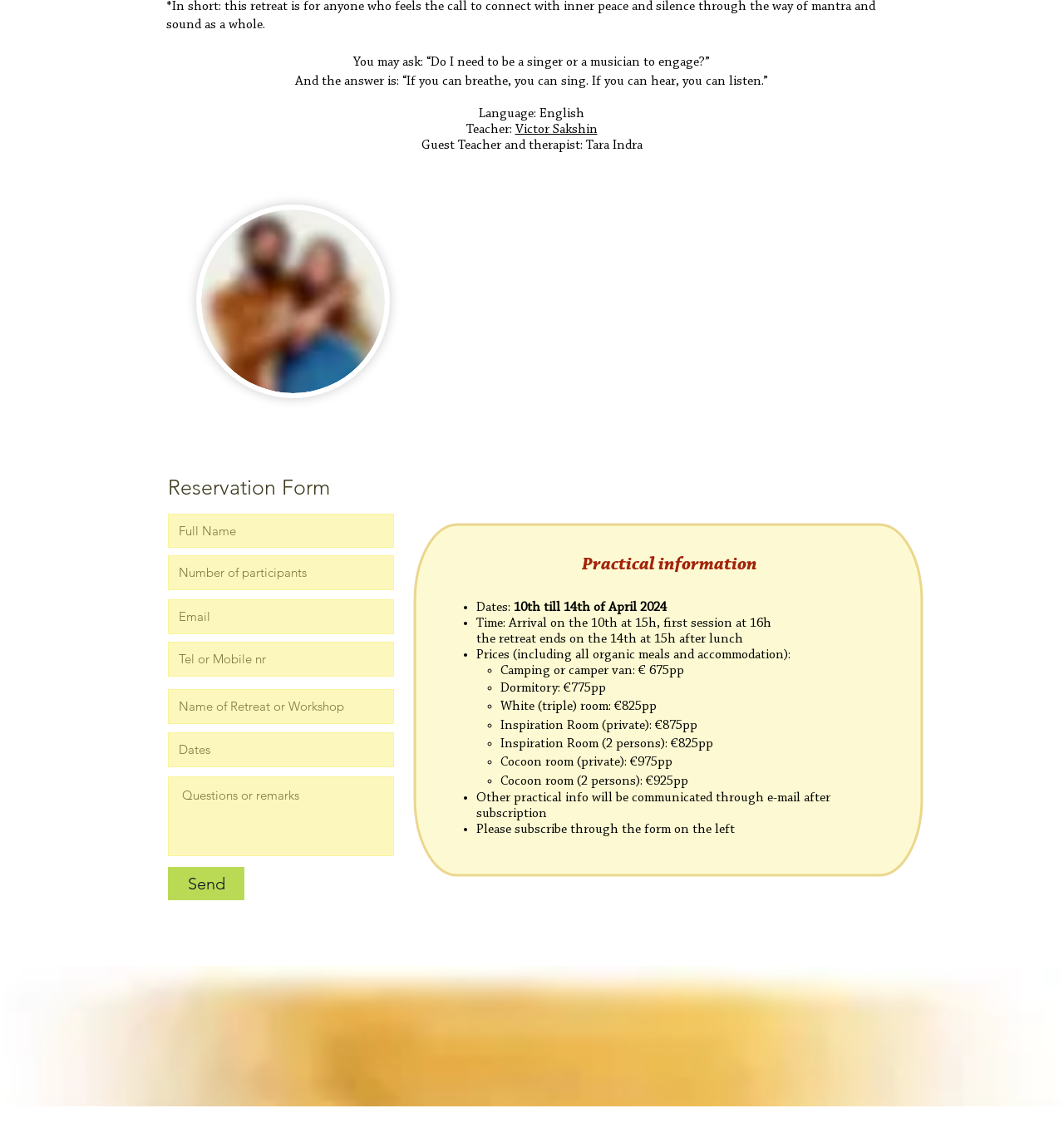Please identify the bounding box coordinates of the area I need to click to accomplish the following instruction: "Click the Send button".

[0.158, 0.772, 0.23, 0.802]